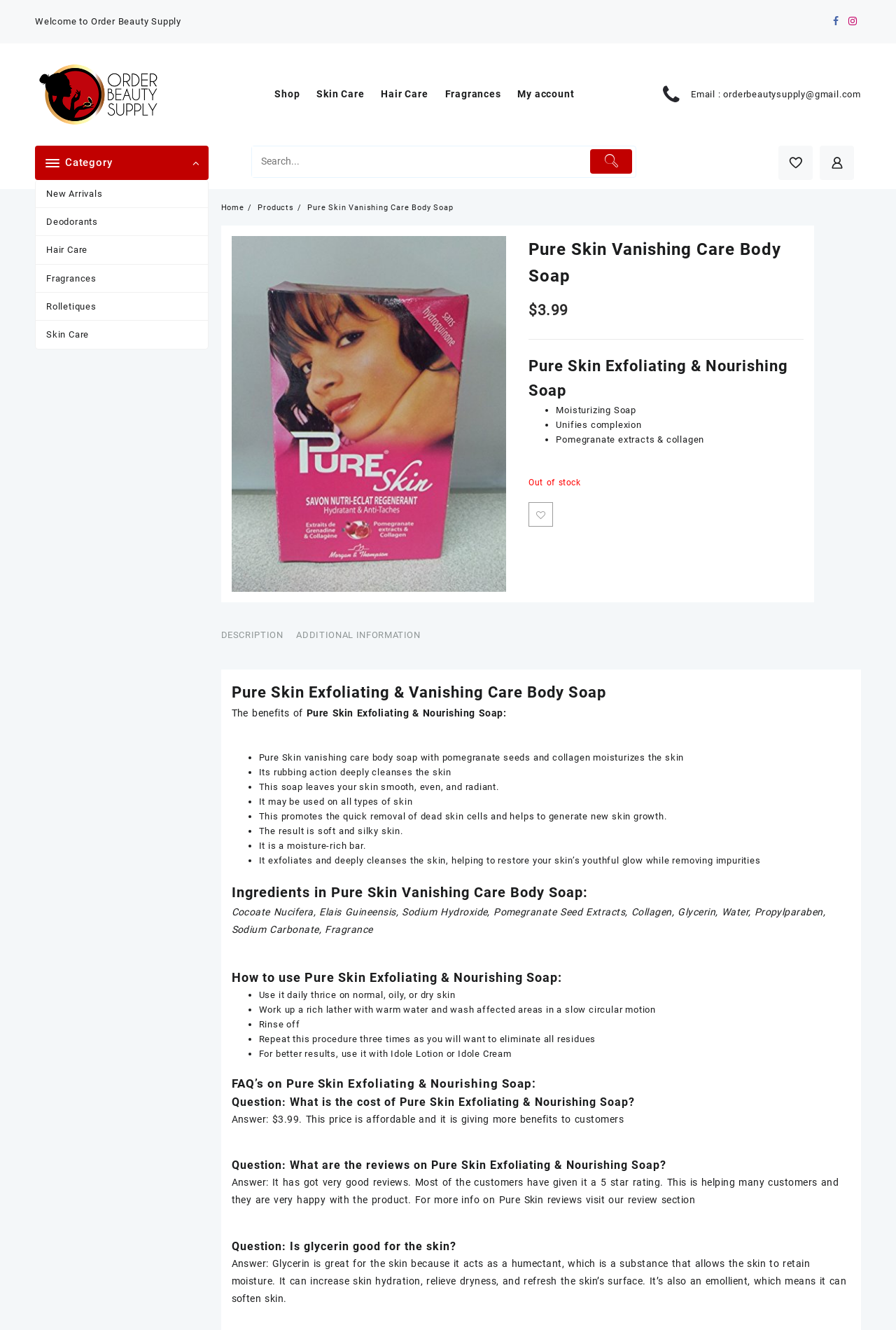Determine the main headline from the webpage and extract its text.

Pure Skin Vanishing Care Body Soap